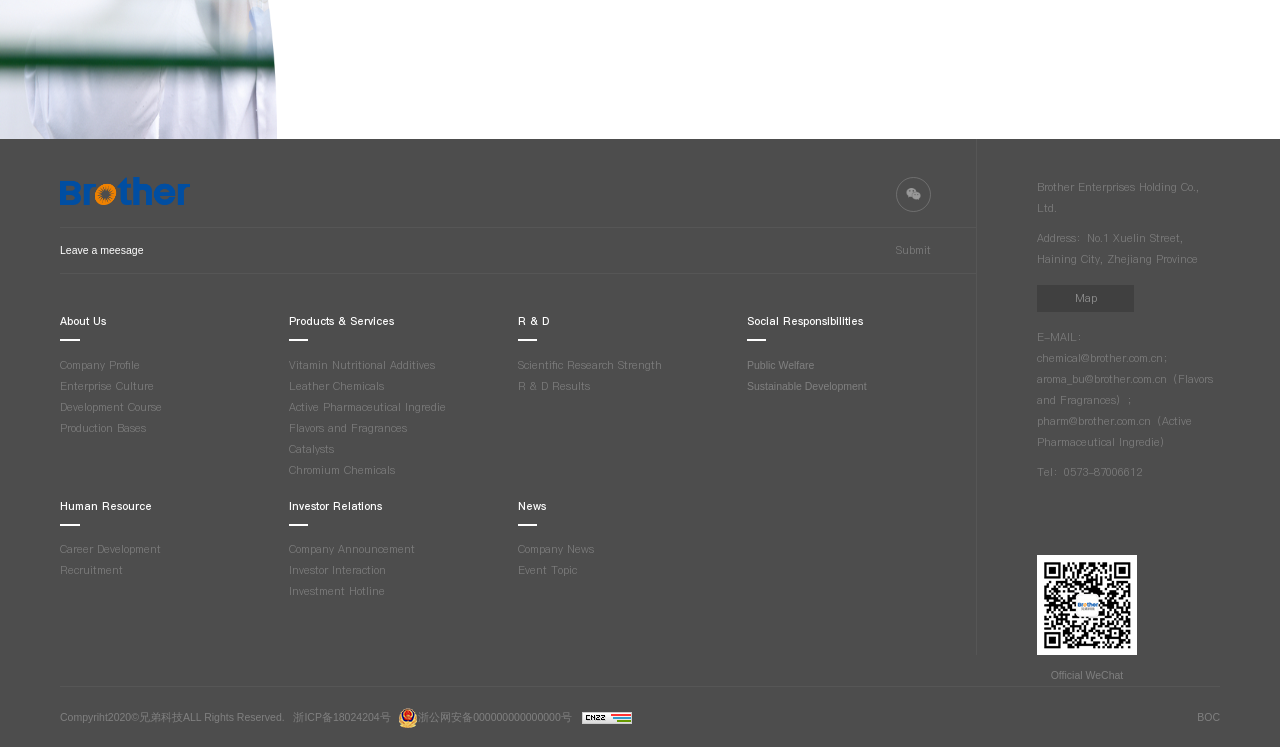Find and specify the bounding box coordinates that correspond to the clickable region for the instruction: "Click the 'News' link".

[0.405, 0.663, 0.584, 0.691]